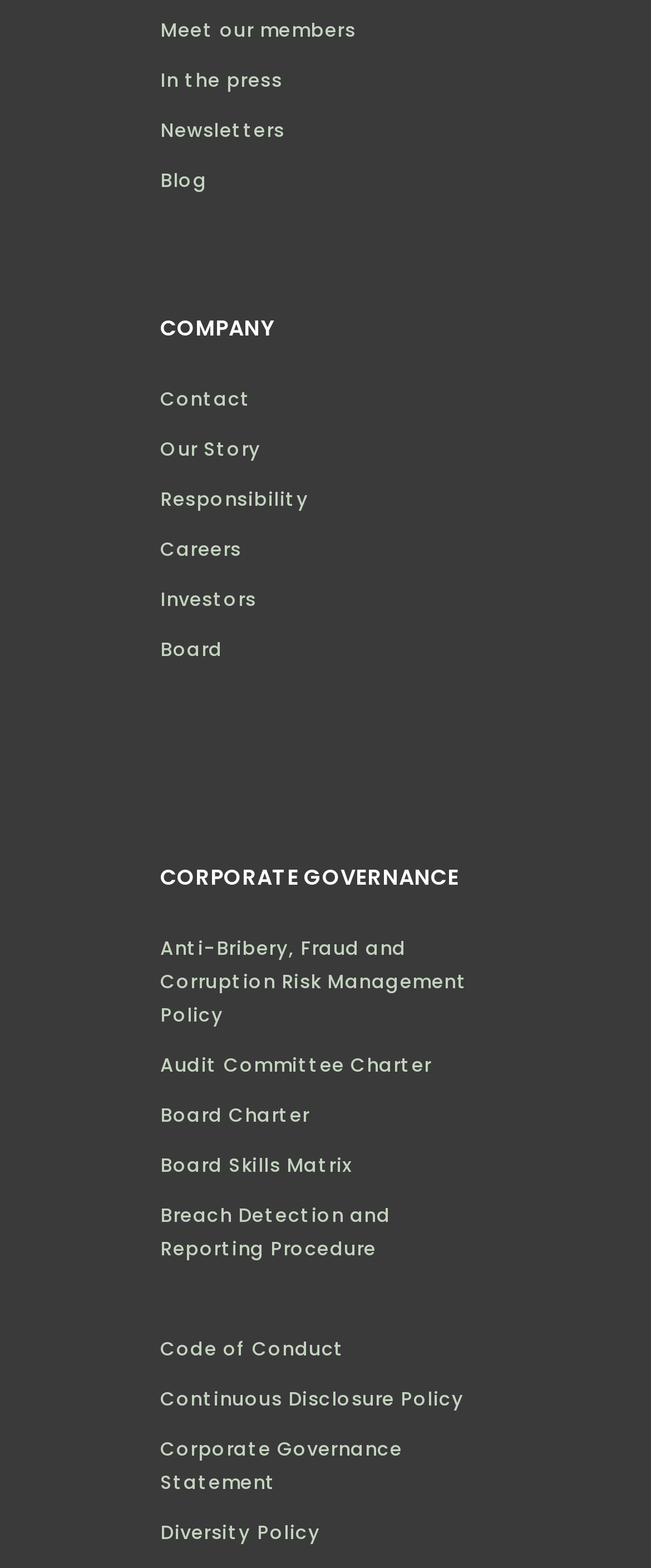Can you provide the bounding box coordinates for the element that should be clicked to implement the instruction: "go to about page"?

None